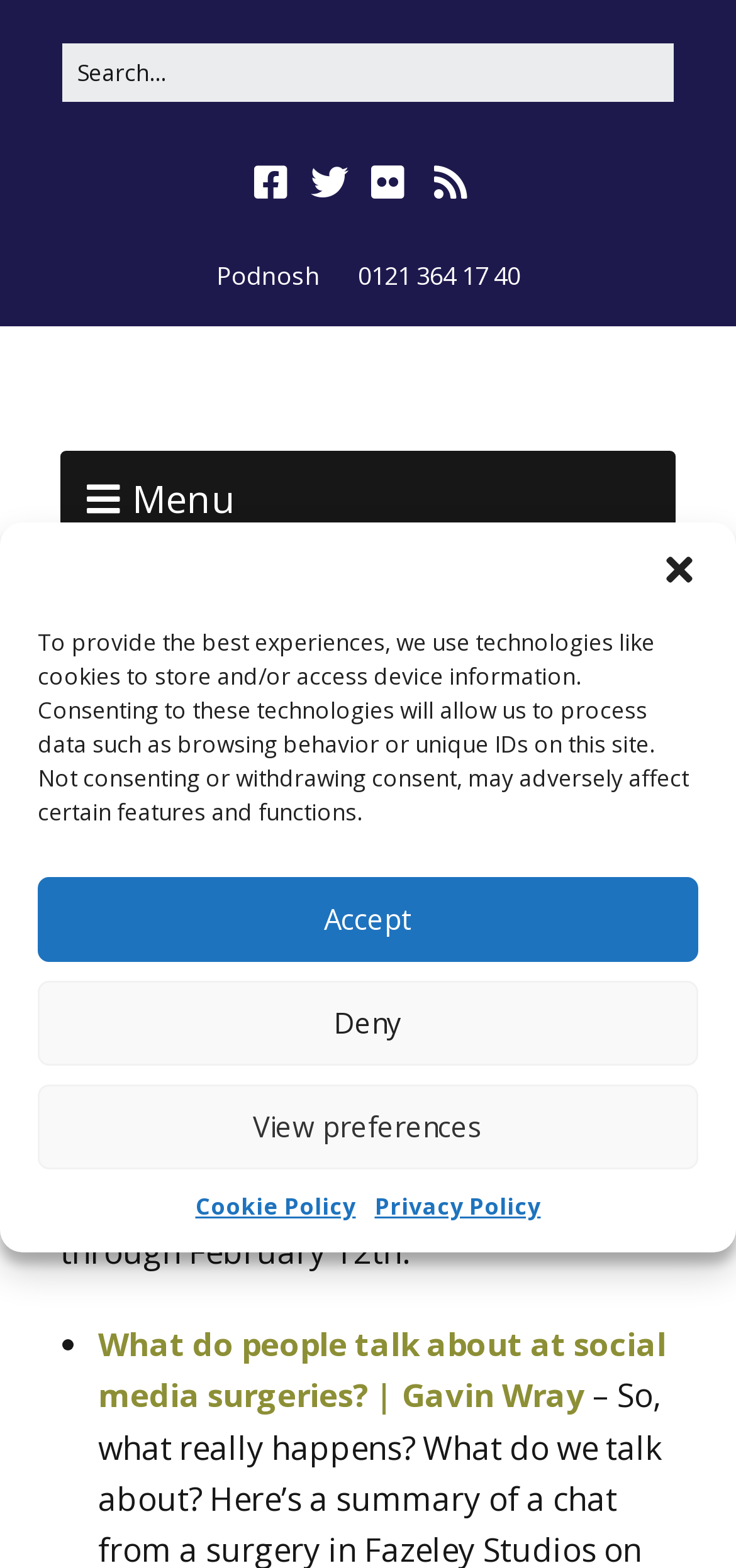Locate the bounding box coordinates for the element described below: "0121 364 17 40". The coordinates must be four float values between 0 and 1, formatted as [left, top, right, bottom].

[0.486, 0.165, 0.706, 0.186]